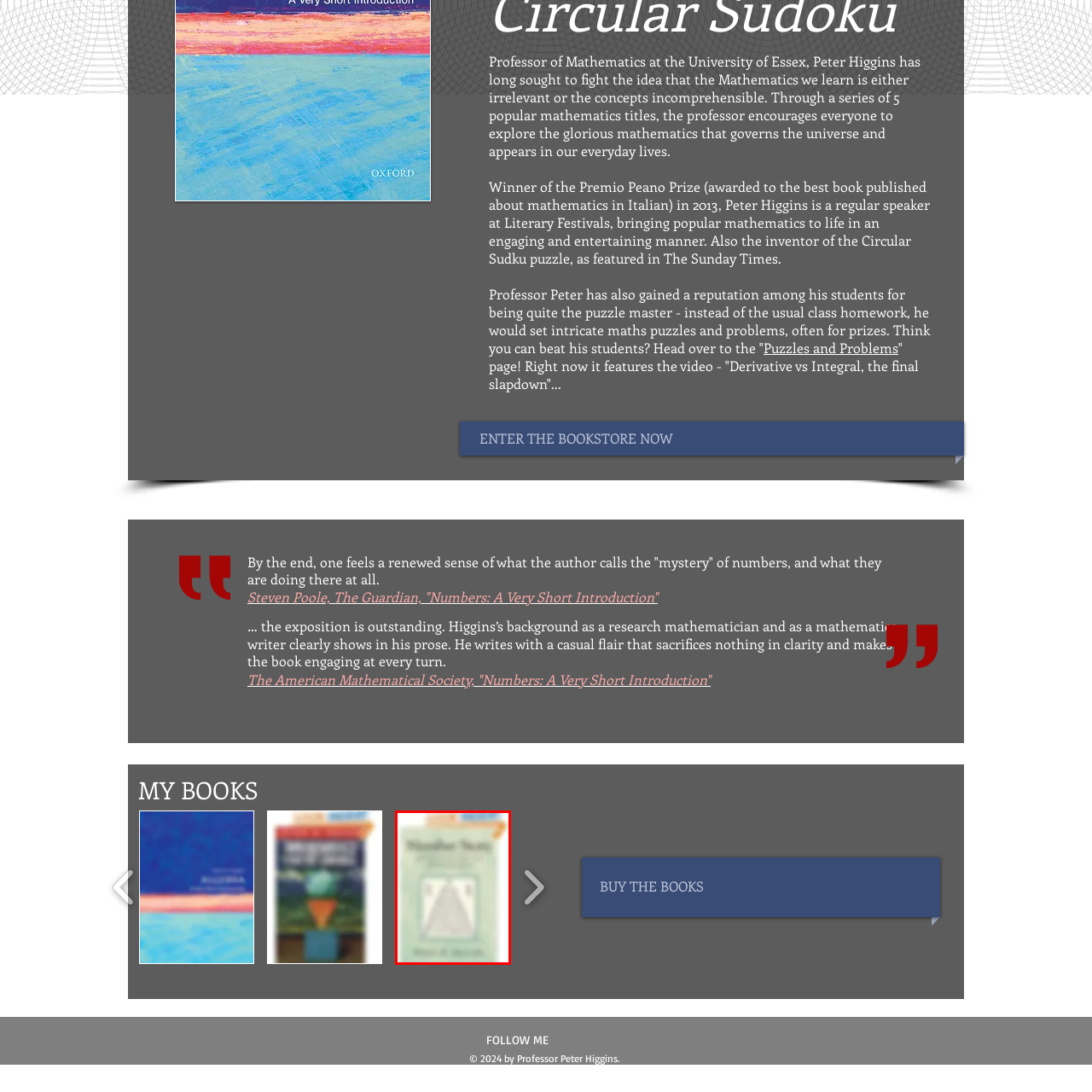What is Professor Higgins known for?  
Please examine the image enclosed within the red bounding box and provide a thorough answer based on what you observe in the image.

According to the caption, Professor Higgins is known for breaking down complex ideas and incorporating puzzles into his teaching approach, making mathematics more accessible and enjoyable for his students and readers.